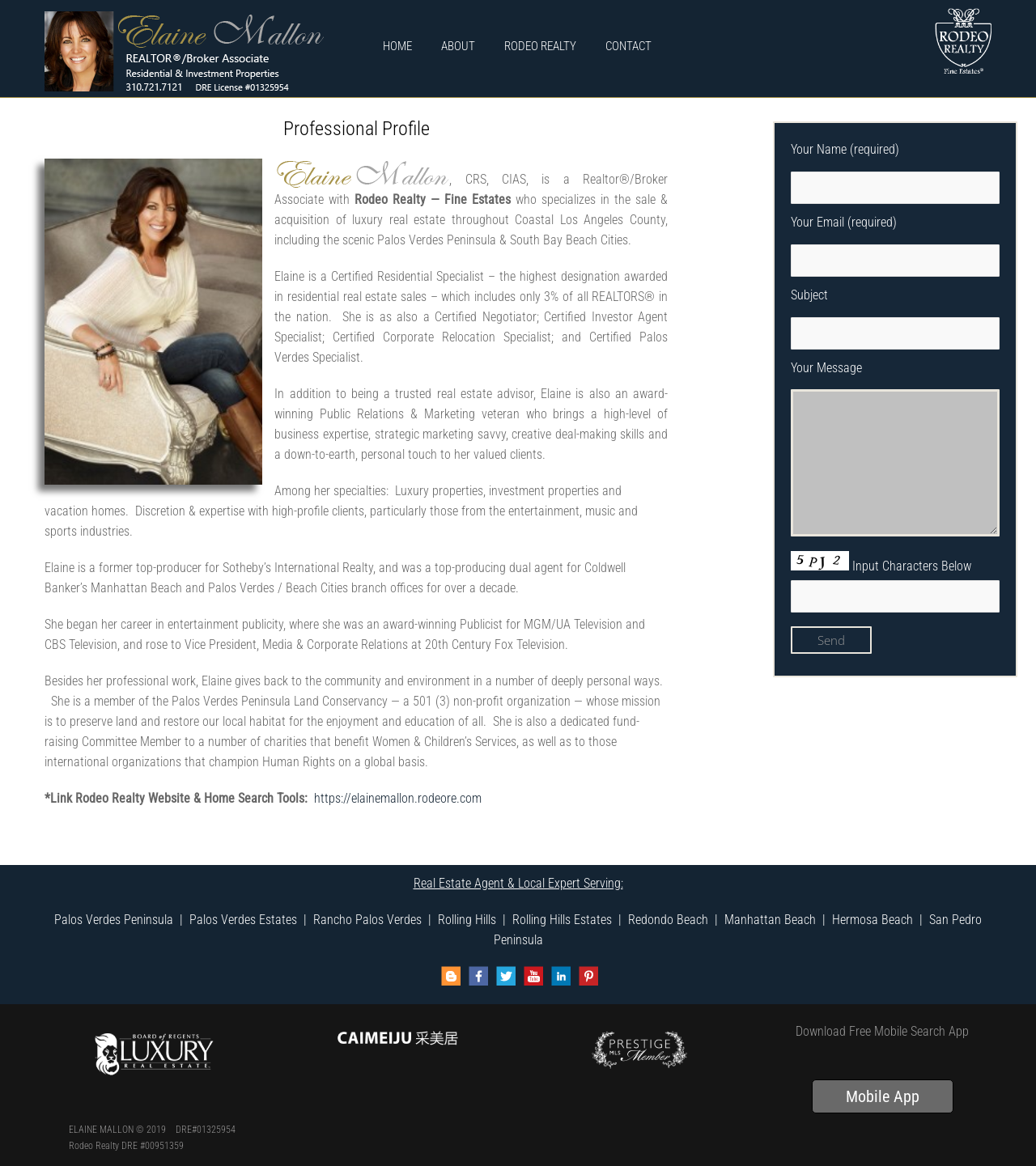Provide the bounding box coordinates, formatted as (top-left x, top-left y, bottom-right x, bottom-right y), with all values being floating point numbers between 0 and 1. Identify the bounding box of the UI element that matches the description: title="ELAINE MALLON, Broker"

[0.043, 0.068, 0.327, 0.081]